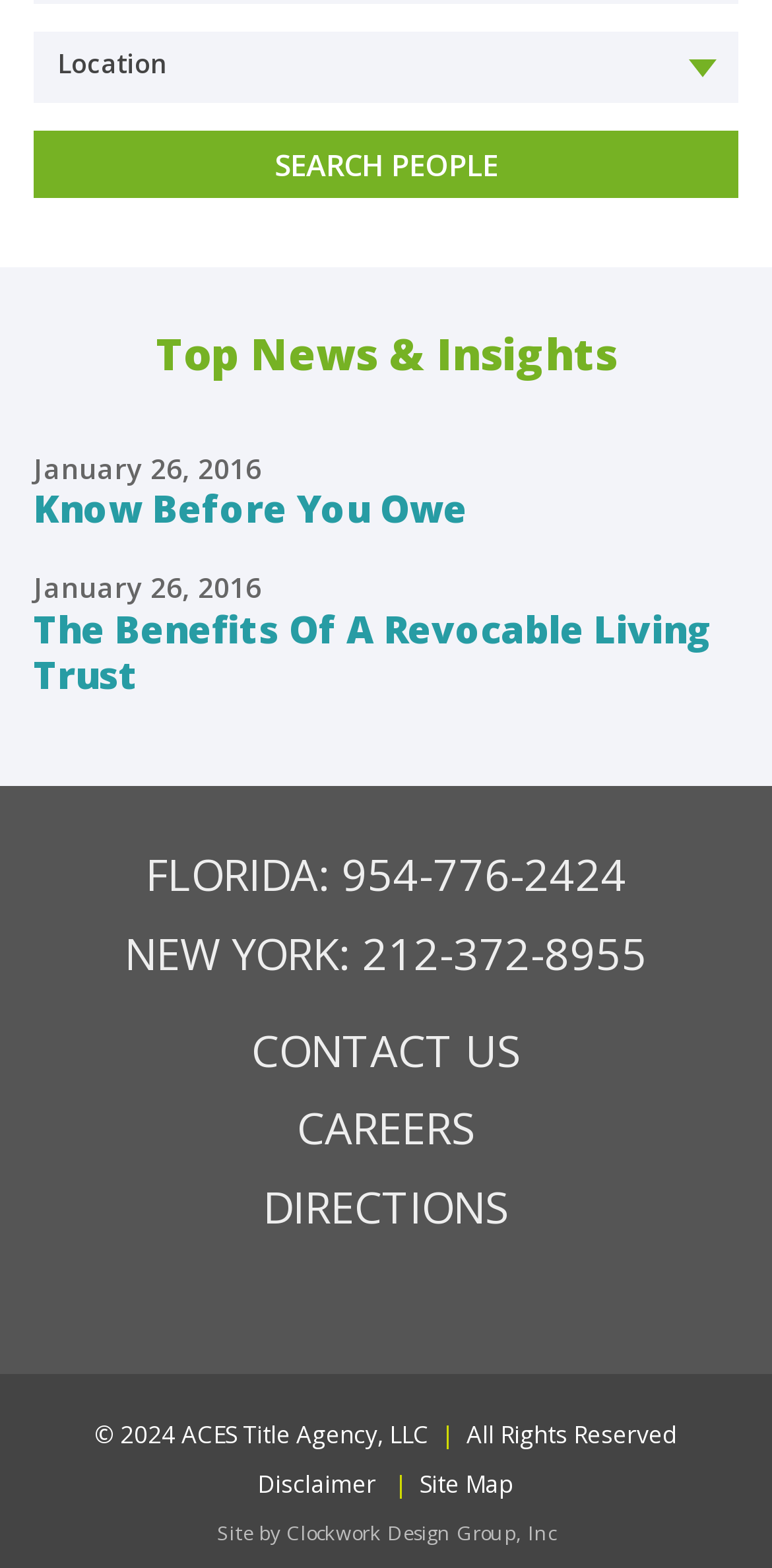Please identify the bounding box coordinates of the element that needs to be clicked to perform the following instruction: "Read top news and insights".

[0.201, 0.206, 0.799, 0.244]